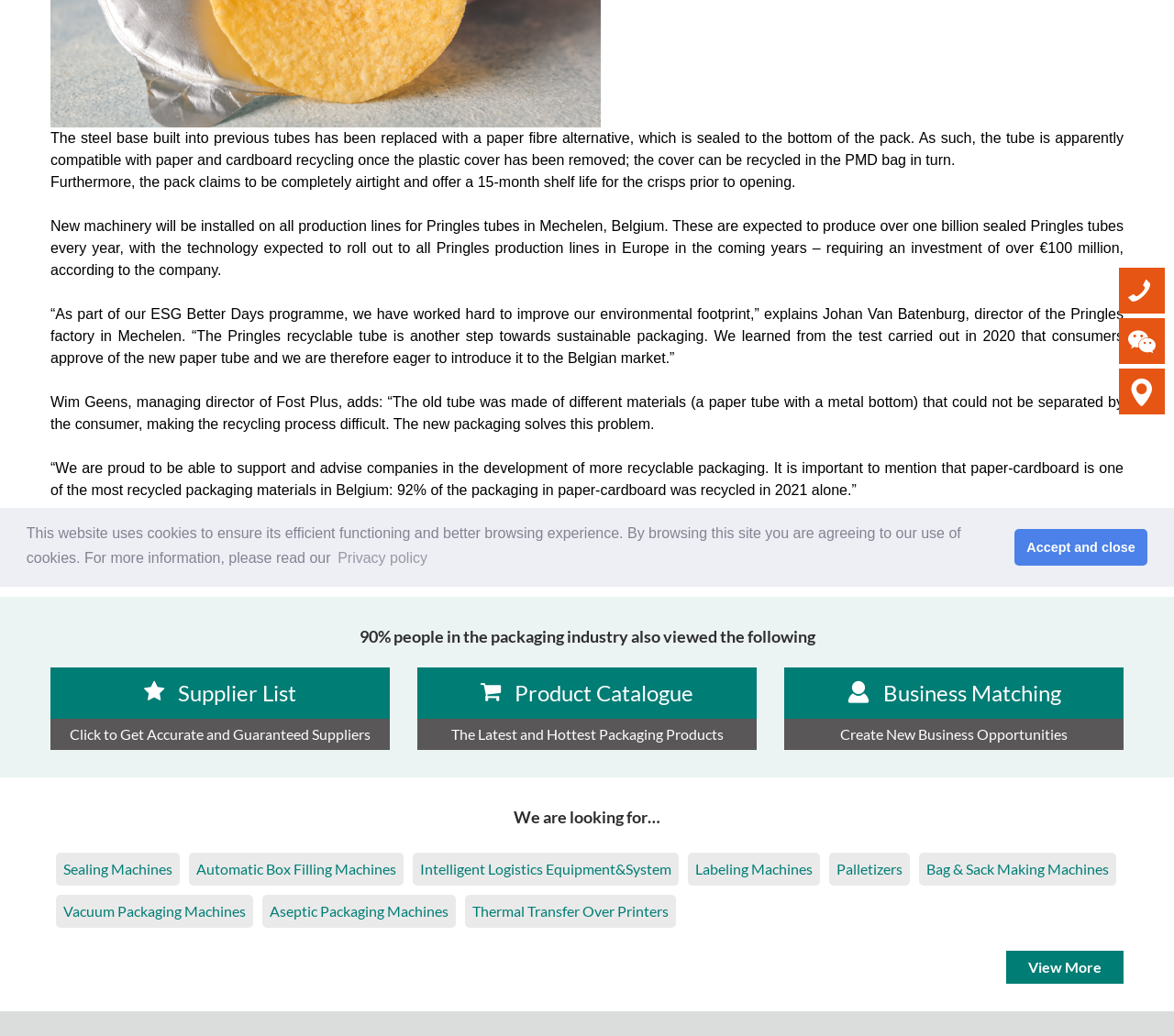From the element description Palletizers, predict the bounding box coordinates of the UI element. The coordinates must be specified in the format (top-left x, top-left y, bottom-right x, bottom-right y) and should be within the 0 to 1 range.

[0.706, 0.823, 0.775, 0.854]